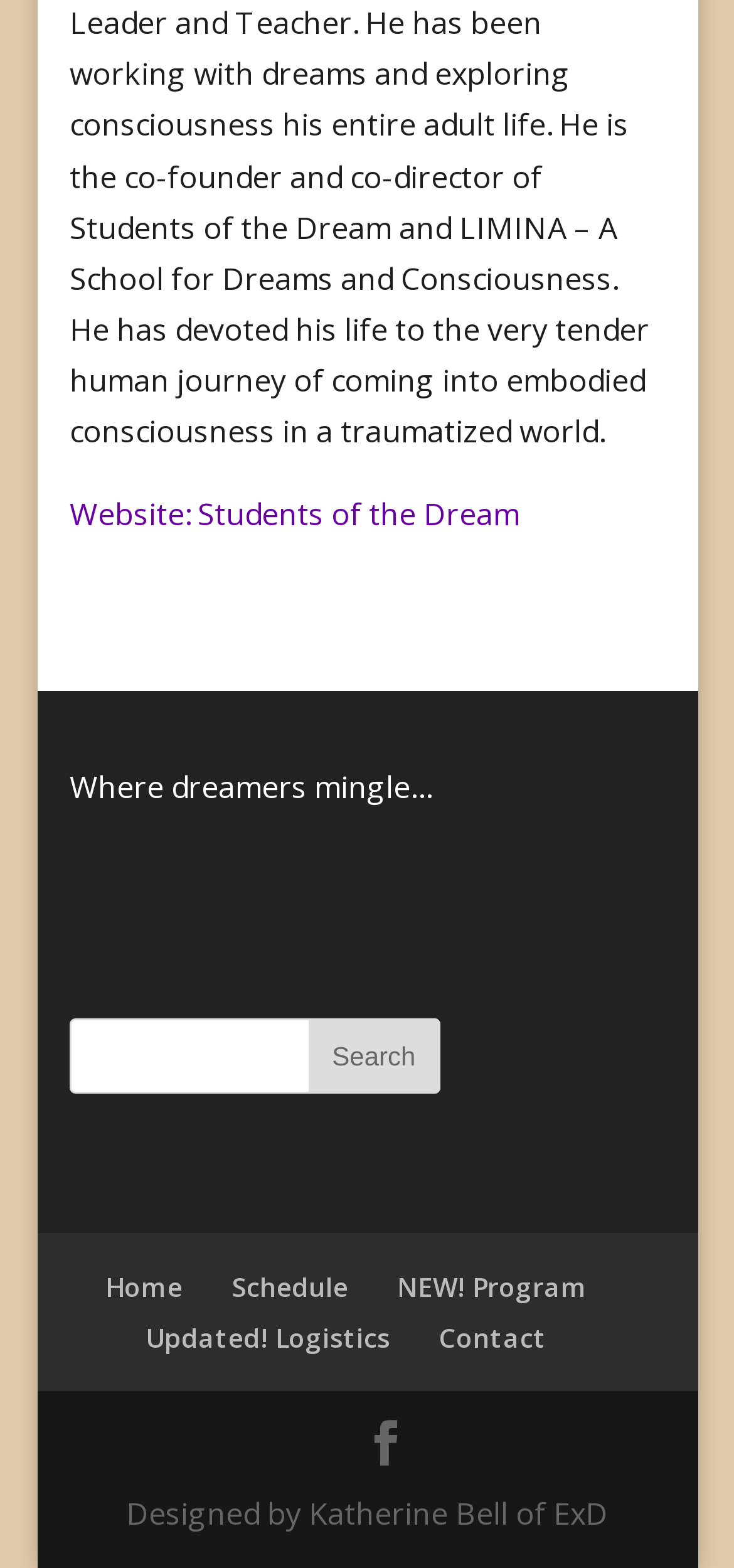From the webpage screenshot, identify the region described by NEW! Program. Provide the bounding box coordinates as (top-left x, top-left y, bottom-right x, bottom-right y), with each value being a floating point number between 0 and 1.

[0.541, 0.809, 0.8, 0.832]